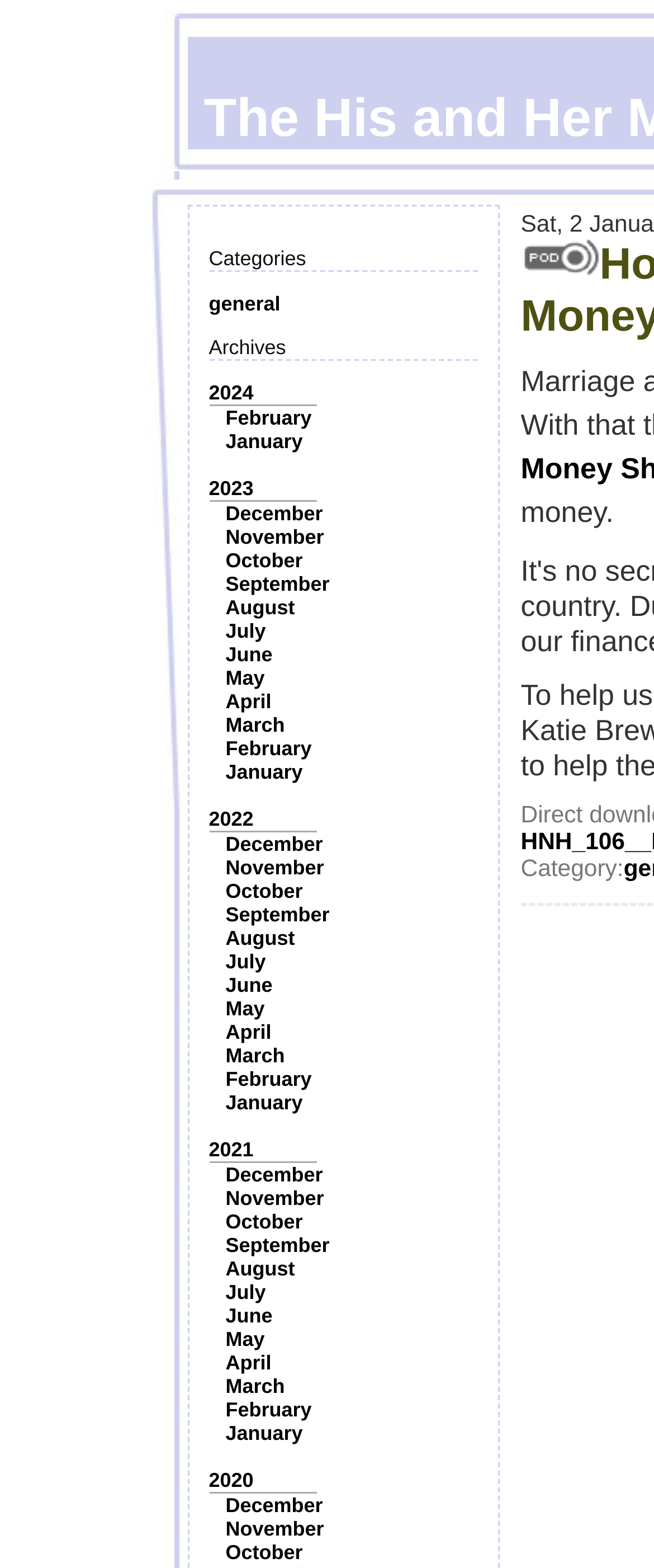Please study the image and answer the question comprehensively:
Is there an image on the webpage?

I found an image on the webpage, which is located at the bottom right corner, with a bounding box of [0.796, 0.152, 0.917, 0.176].